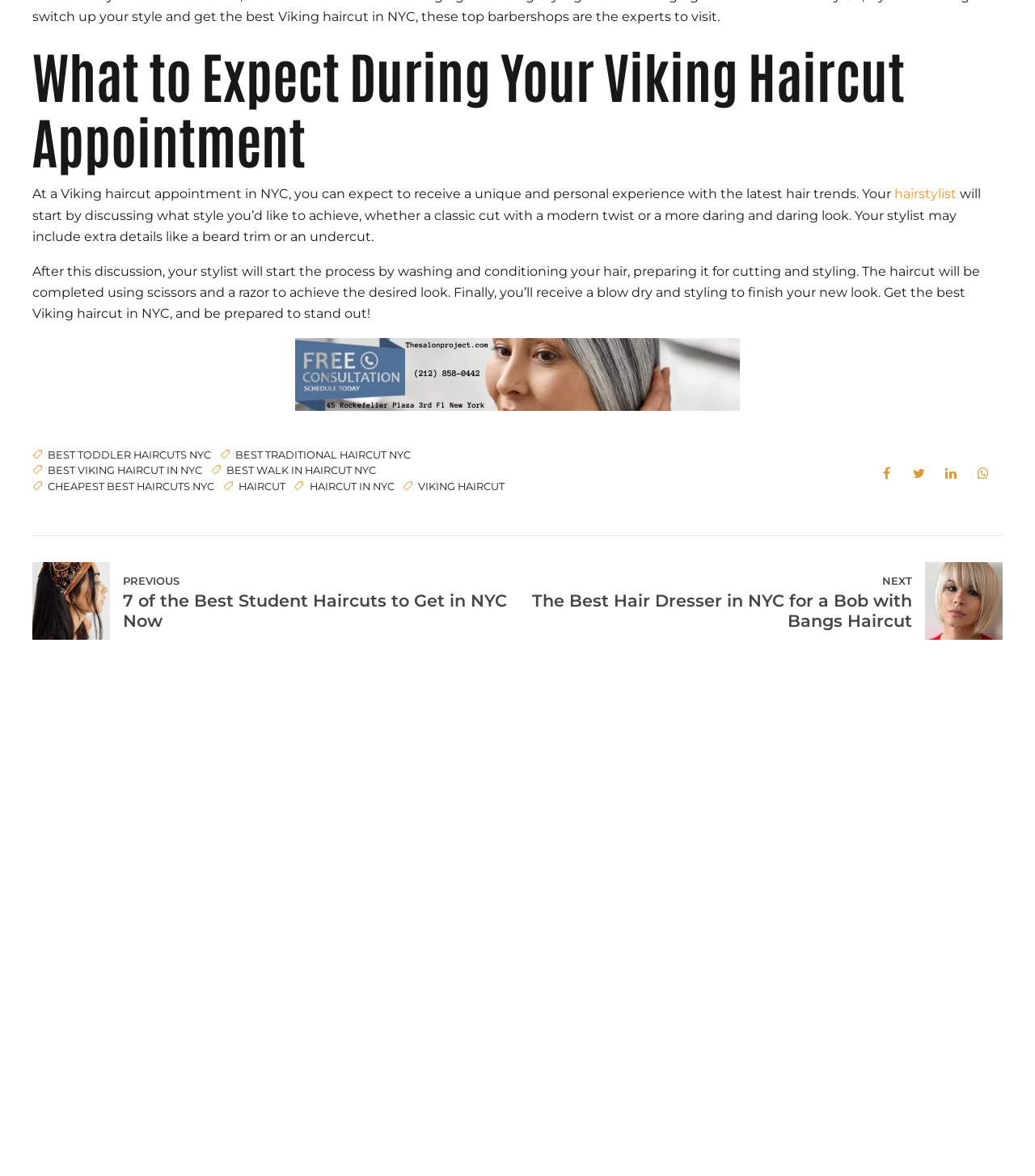Provide a brief response to the question using a single word or phrase: 
What is the date of the related articles?

July 28, 2023